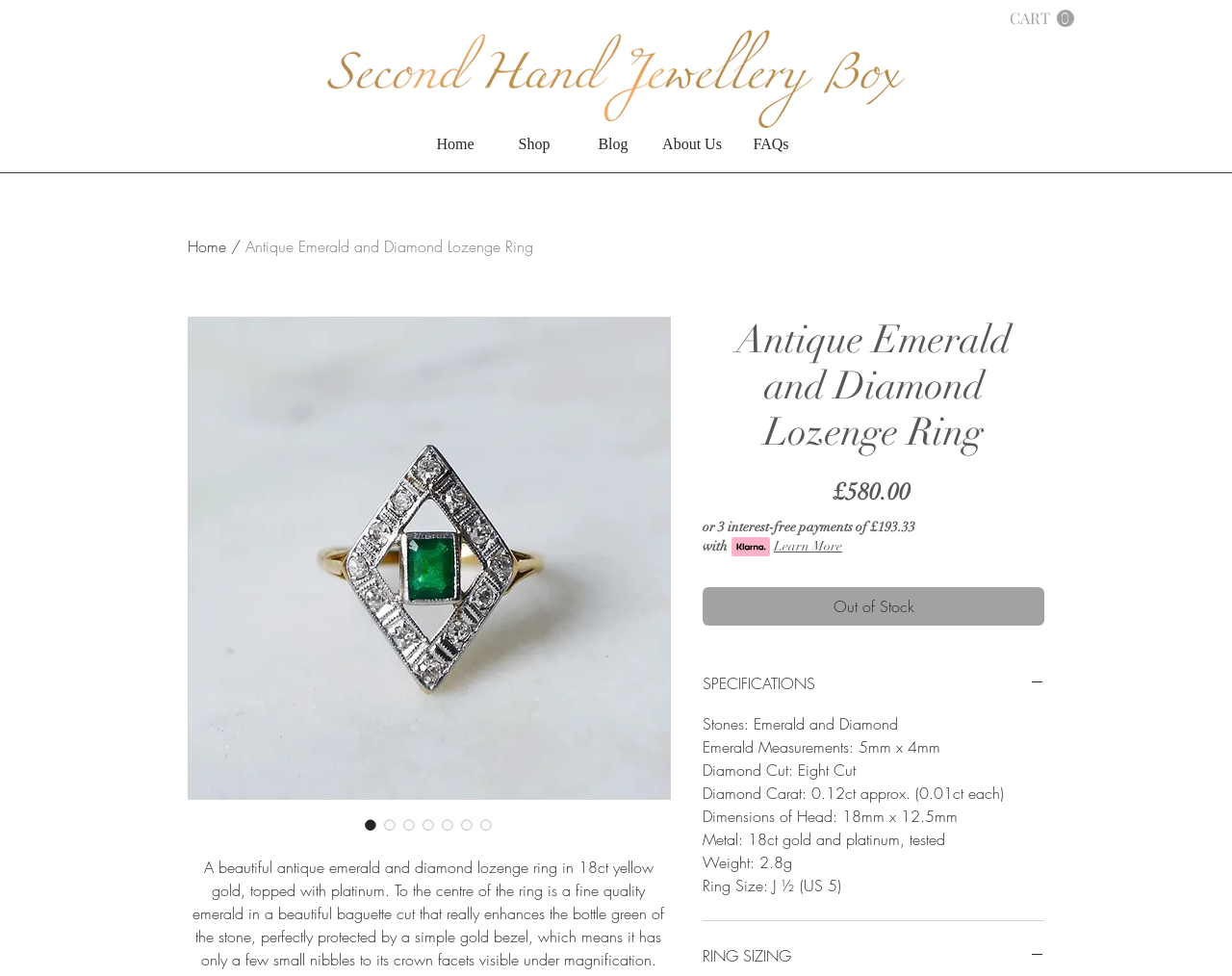Please identify the bounding box coordinates of the element I should click to complete this instruction: 'Click the 'Cart' button'. The coordinates should be given as four float numbers between 0 and 1, like this: [left, top, right, bottom].

[0.82, 0.01, 0.872, 0.029]